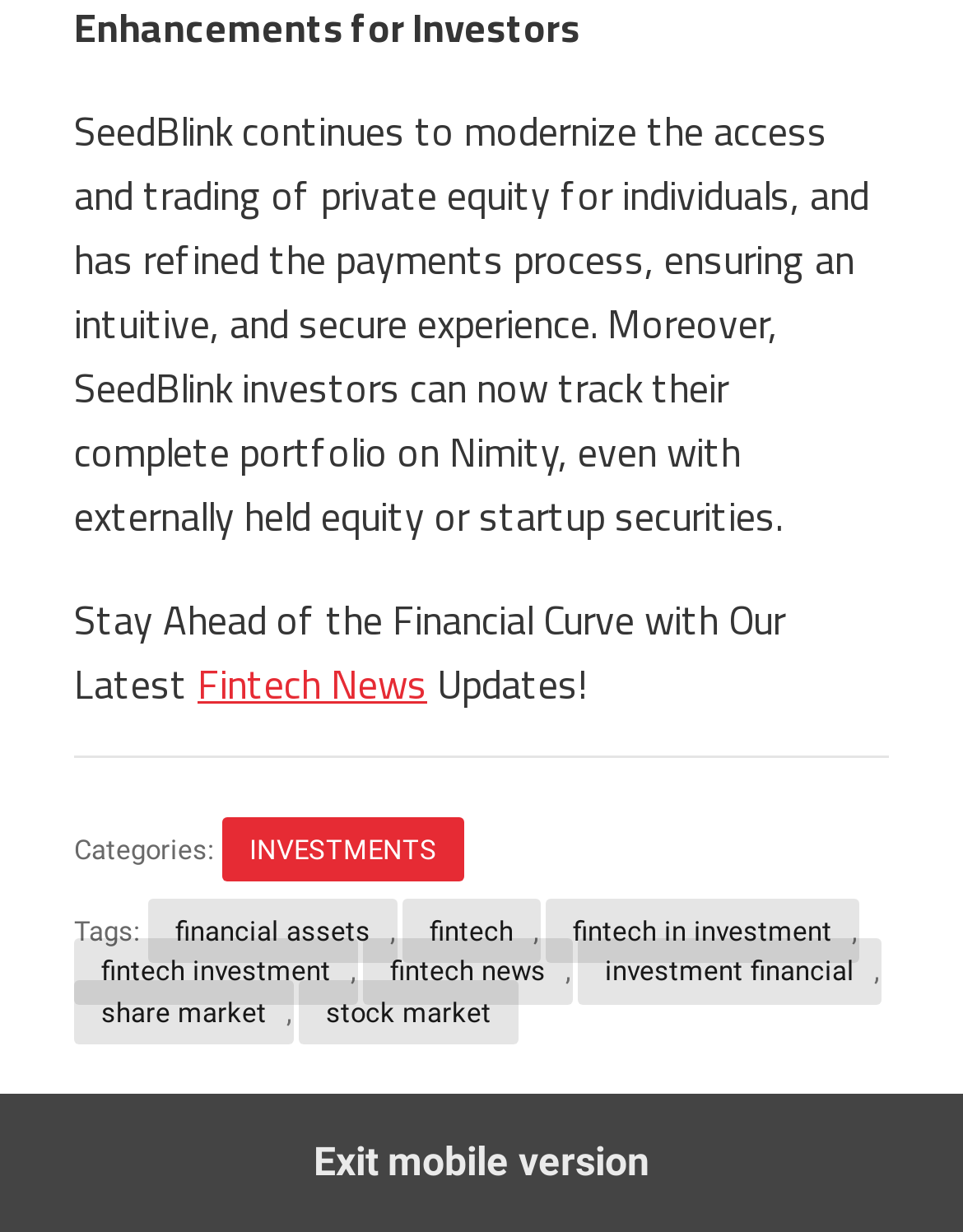Kindly determine the bounding box coordinates for the clickable area to achieve the given instruction: "Explore investments".

[0.231, 0.663, 0.482, 0.716]